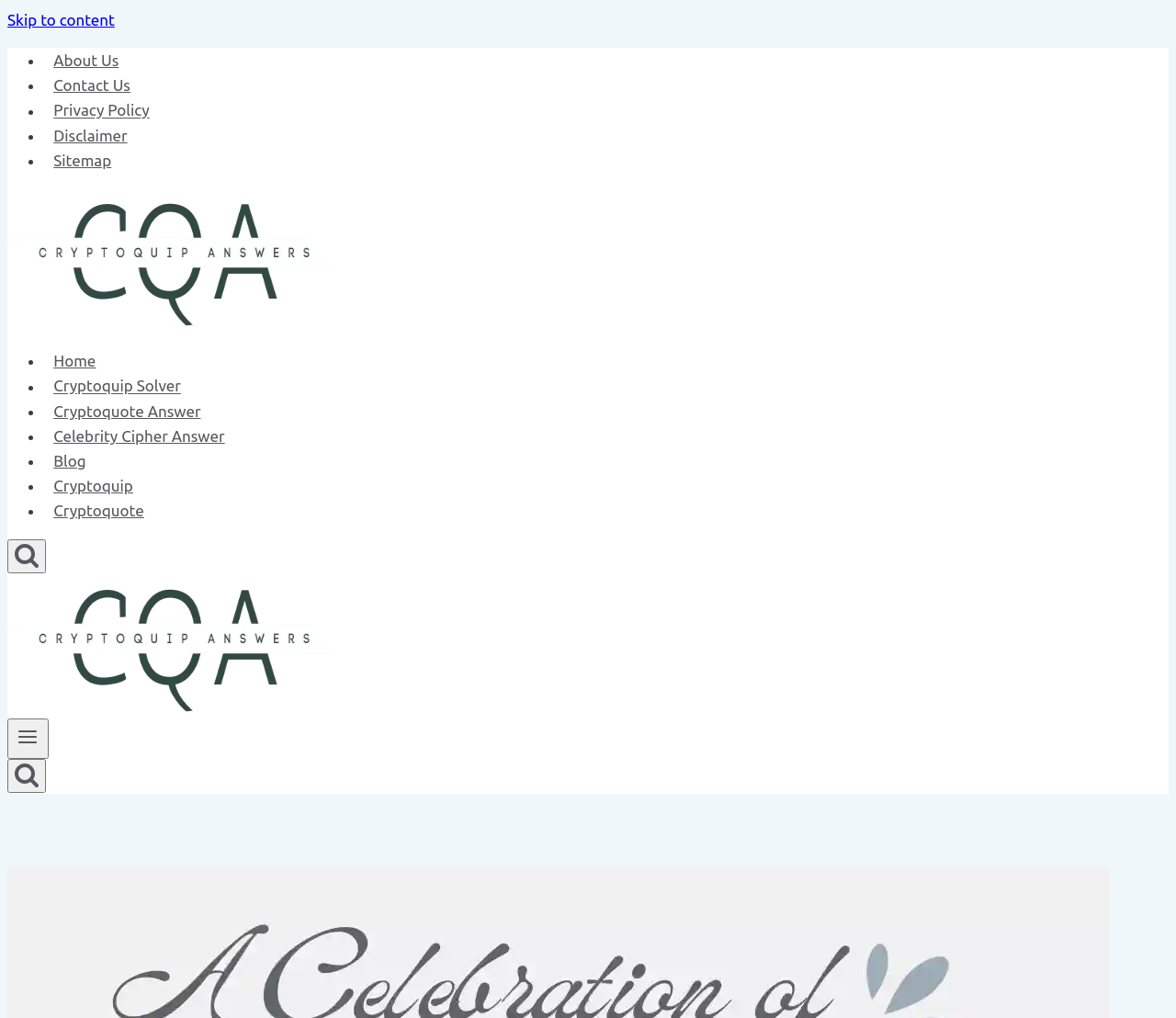Please find the bounding box for the following UI element description. Provide the coordinates in (top-left x, top-left y, bottom-right x, bottom-right y) format, with values between 0 and 1: Celebrity Cipher Answer

[0.038, 0.41, 0.199, 0.446]